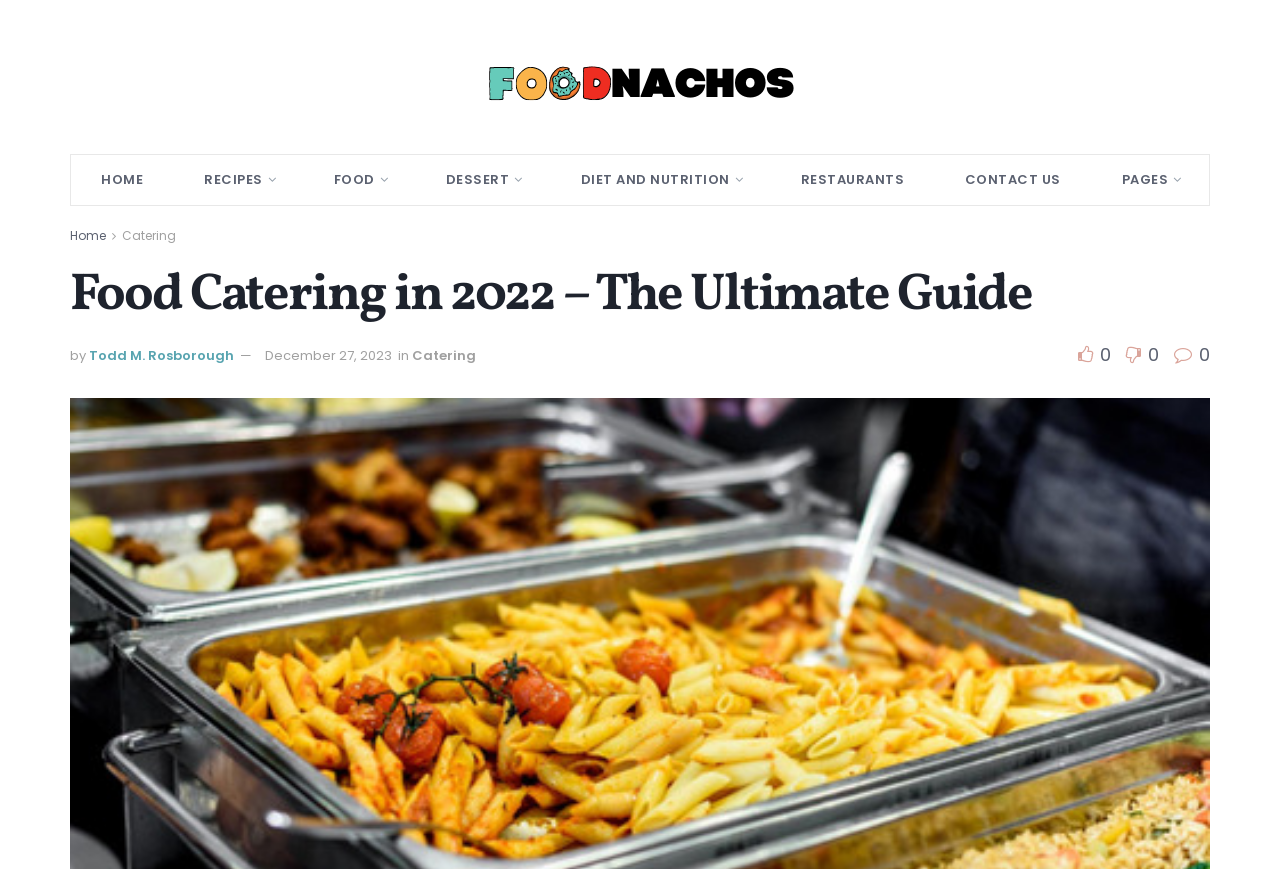Please identify the bounding box coordinates of the element I need to click to follow this instruction: "Explore 'All Podcasts'".

None